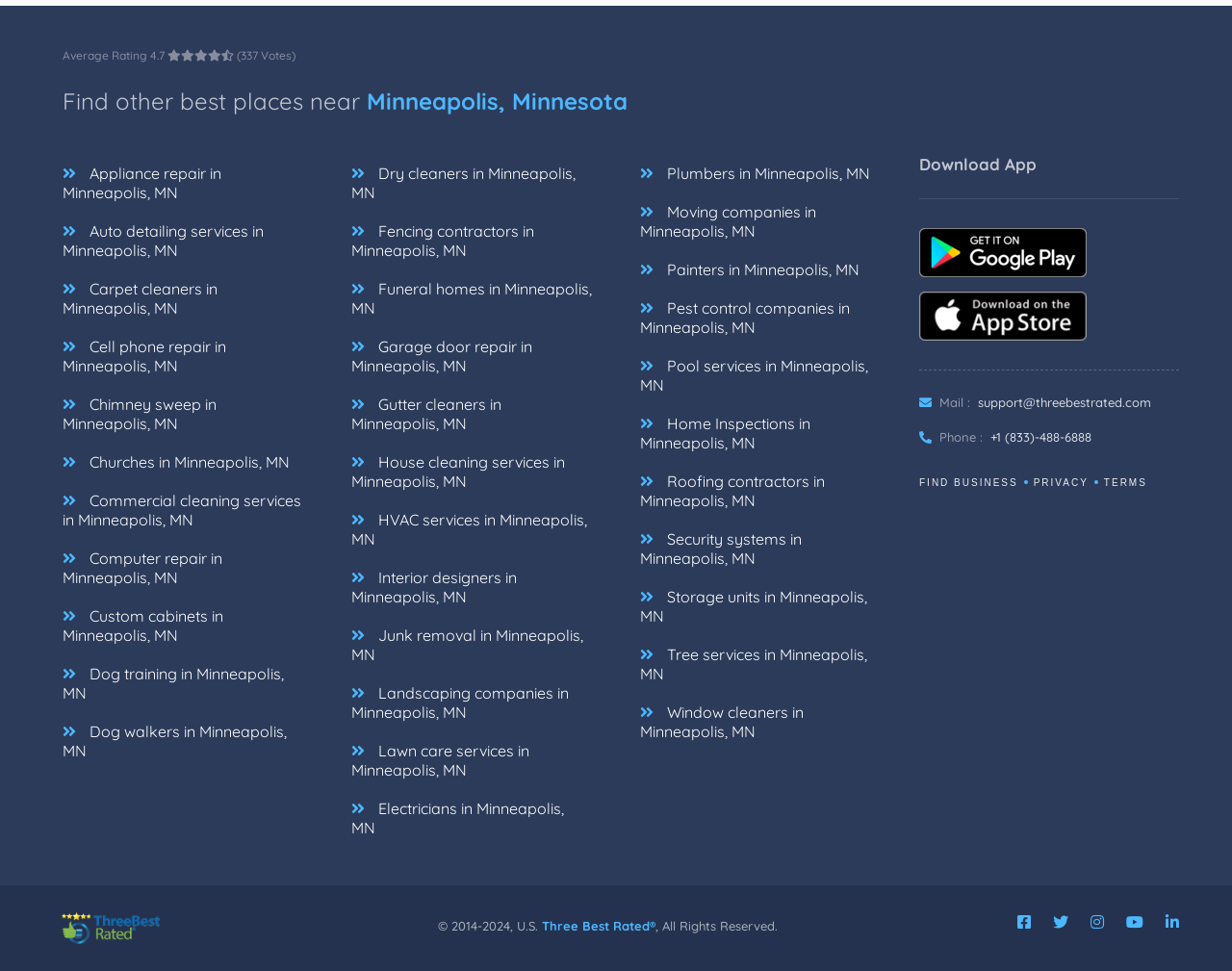Please identify the coordinates of the bounding box that should be clicked to fulfill this instruction: "Click on 'Appliance repair in Minneapolis, MN'".

[0.051, 0.158, 0.18, 0.218]